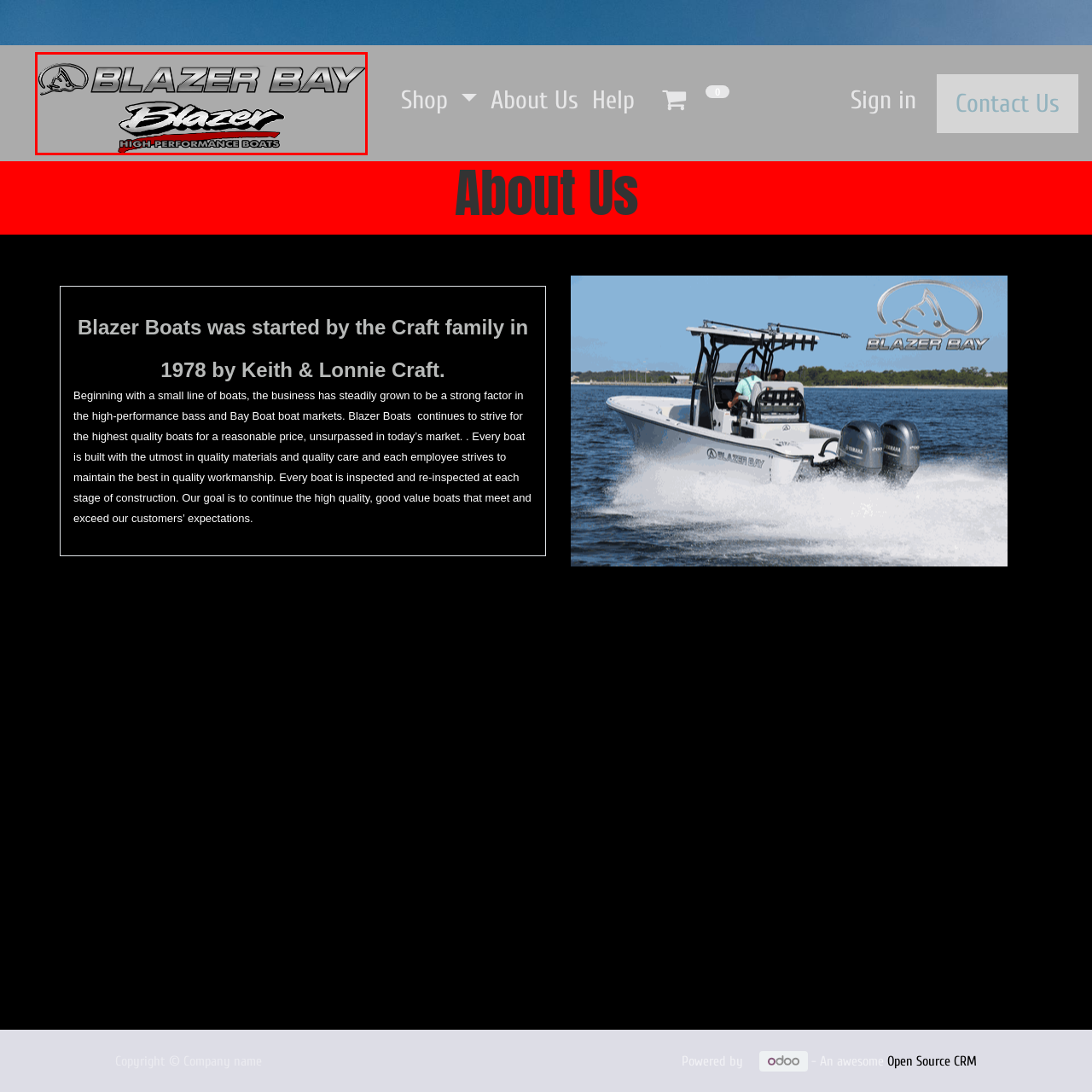Look closely at the section within the red border and give a one-word or brief phrase response to this question: 
What type of boats does Blazer focus on?

High-performance boats